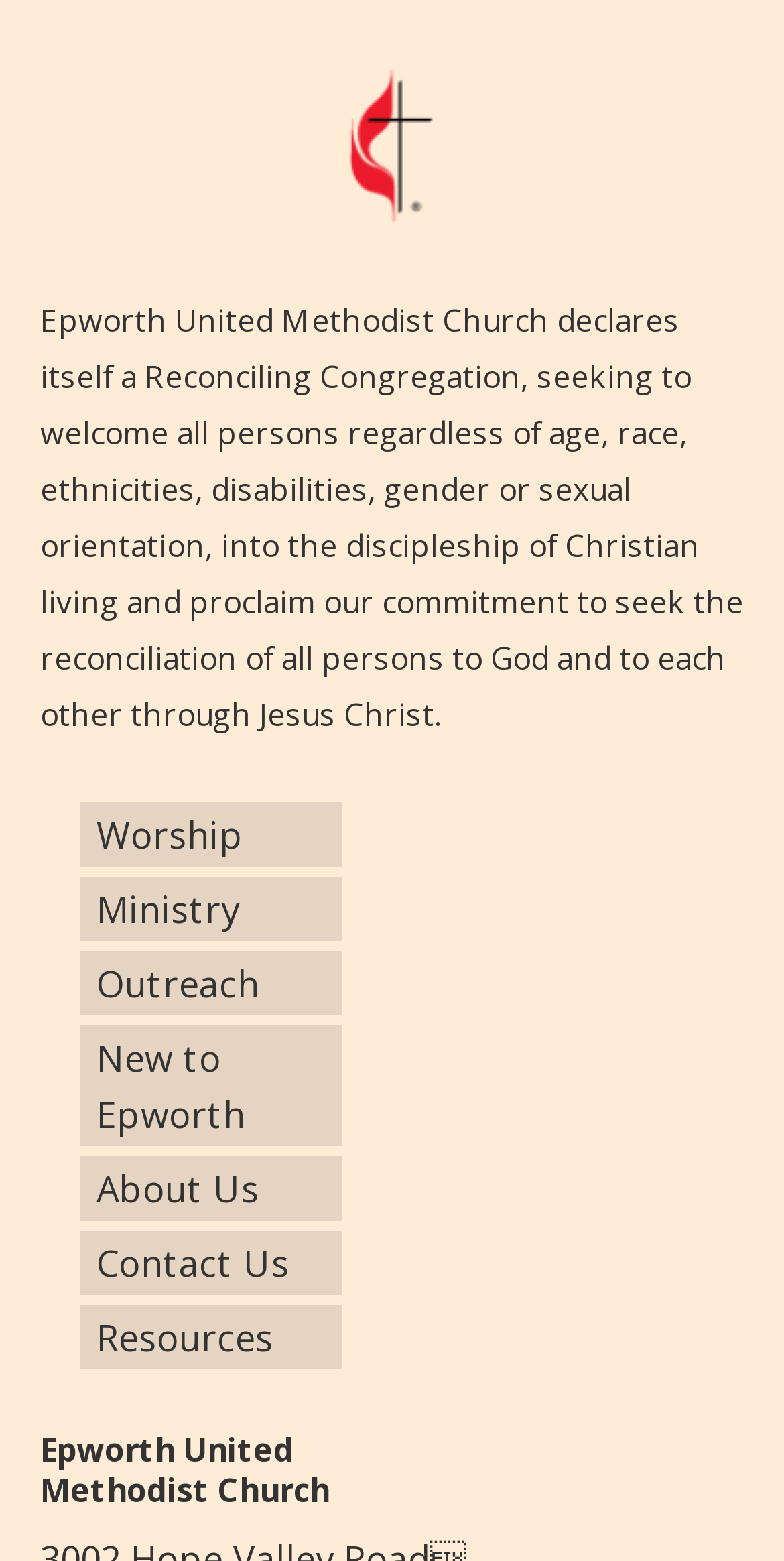Respond with a single word or phrase to the following question: What is the name of the church?

Epworth United Methodist Church